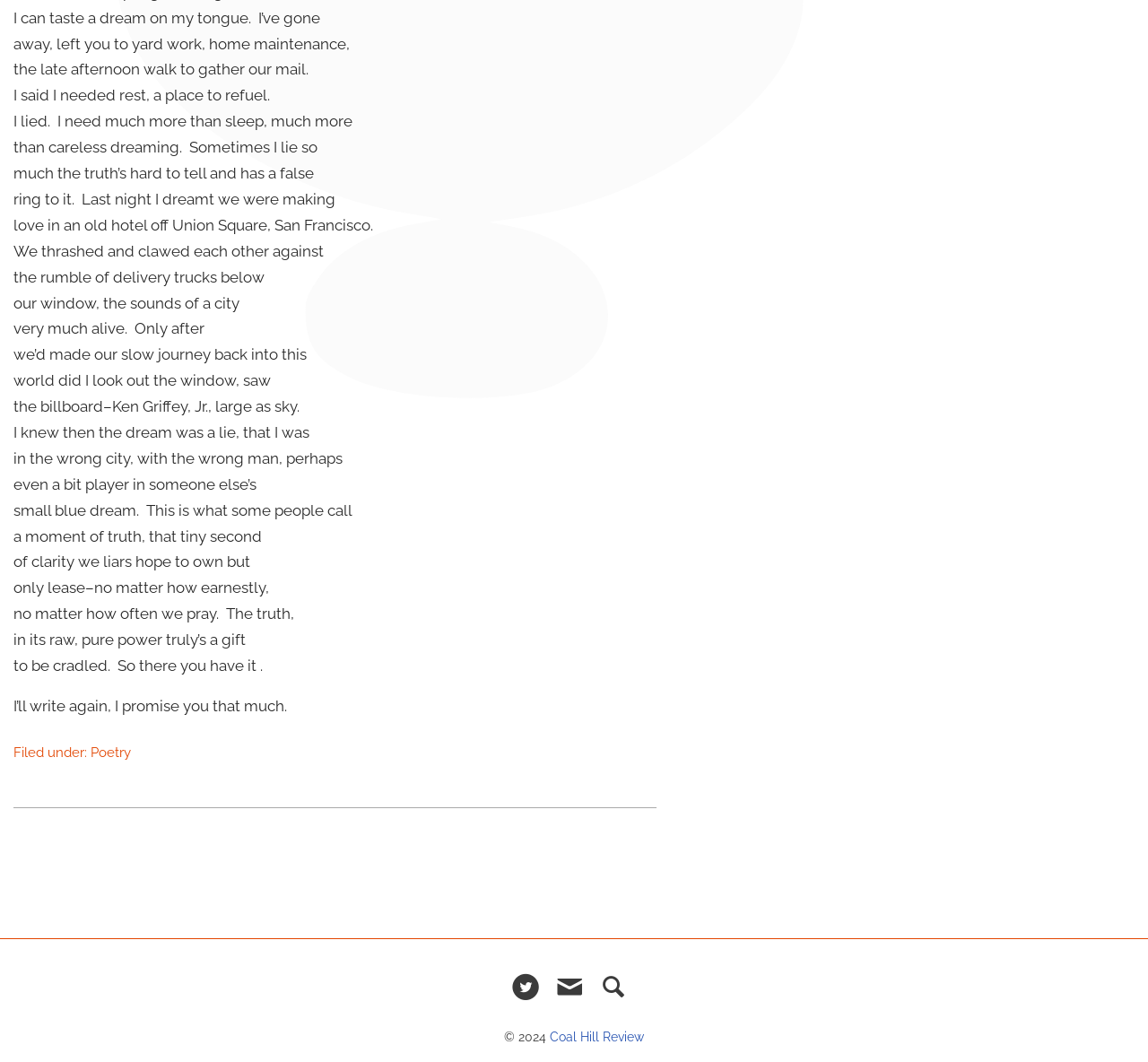Identify the bounding box coordinates for the UI element described as follows: "Search". Ensure the coordinates are four float numbers between 0 and 1, formatted as [left, top, right, bottom].

[0.522, 0.916, 0.546, 0.947]